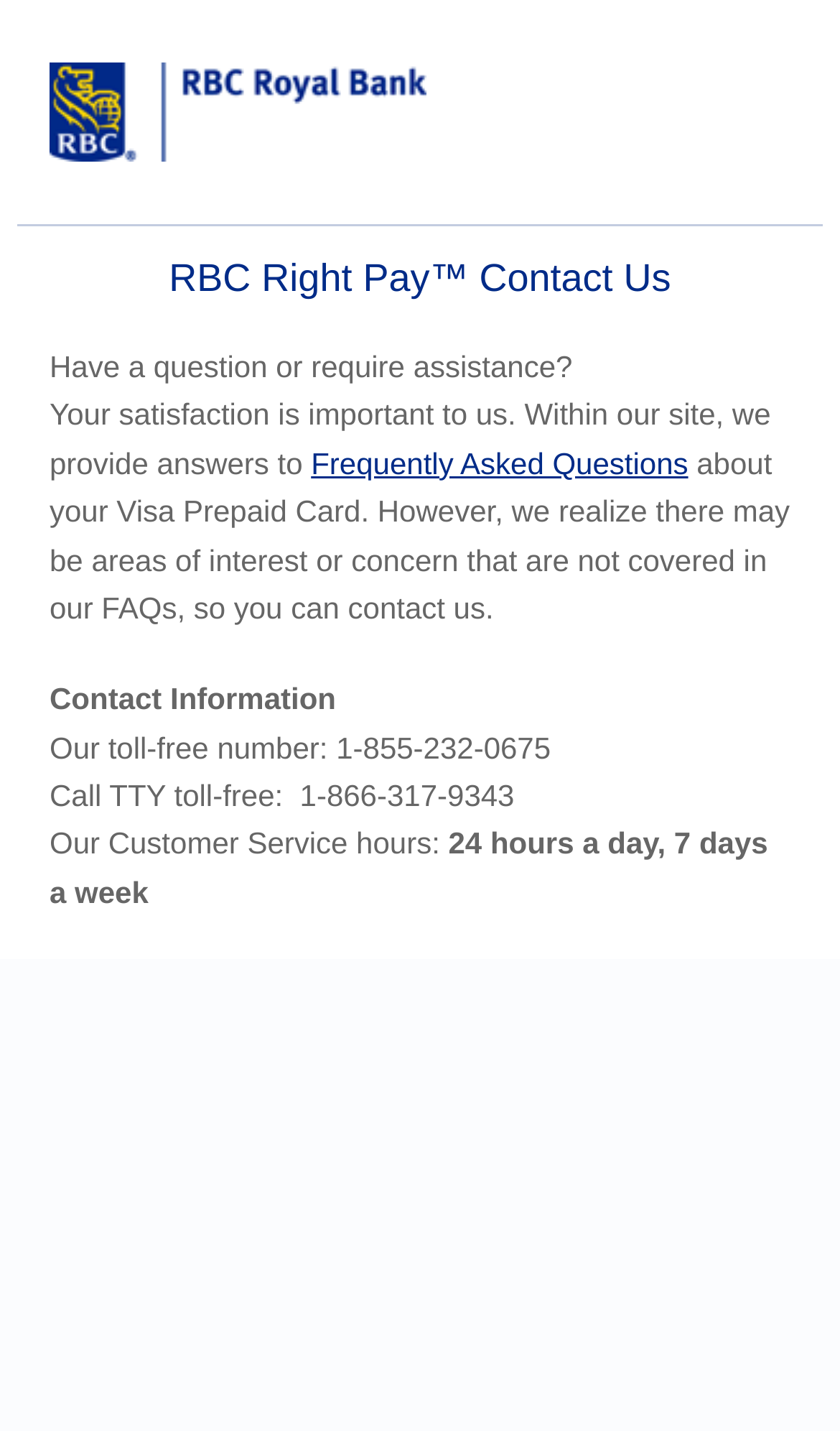Find the bounding box of the UI element described as follows: "Frequently Asked Questions".

[0.37, 0.311, 0.819, 0.335]